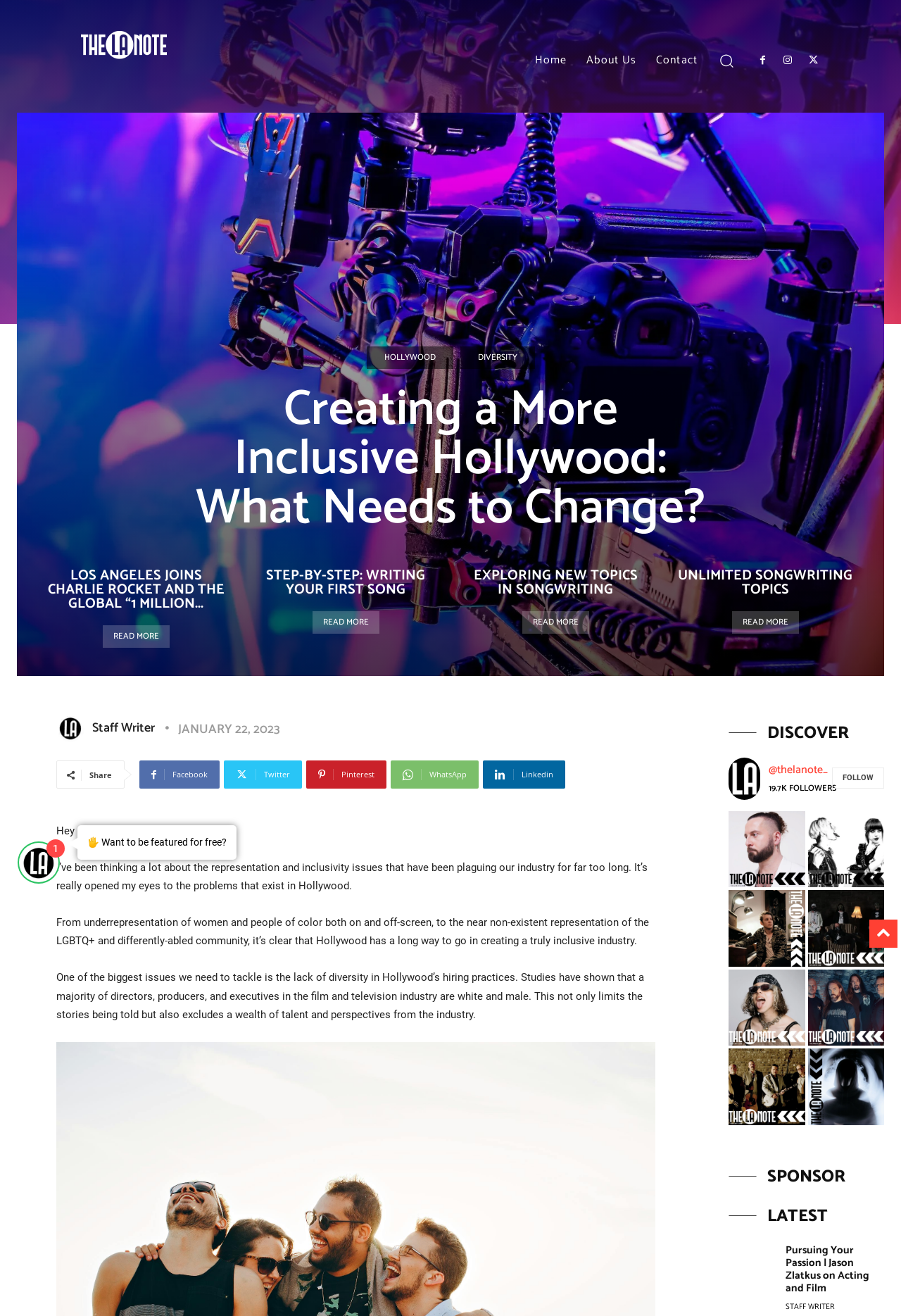Provide a brief response in the form of a single word or phrase:
What is the name of the magazine?

The LA Note